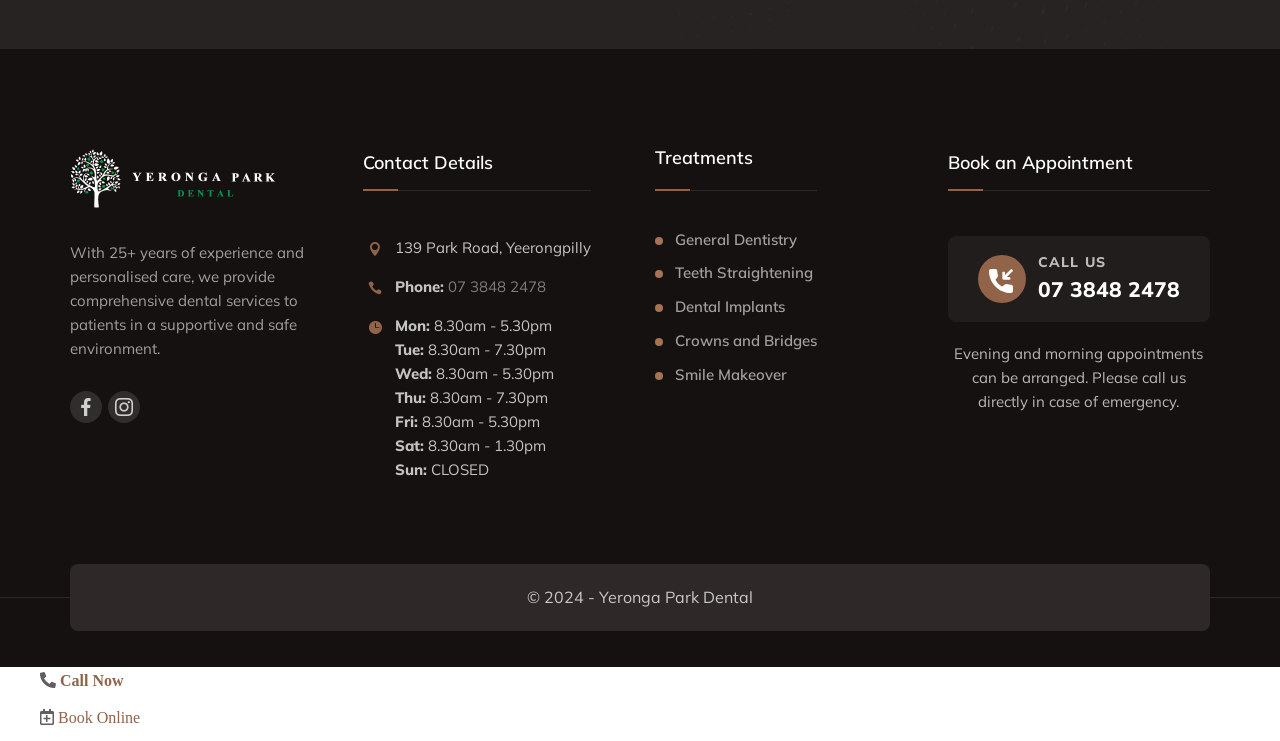Please pinpoint the bounding box coordinates for the region I should click to adhere to this instruction: "Click the logo".

[0.055, 0.2, 0.216, 0.281]